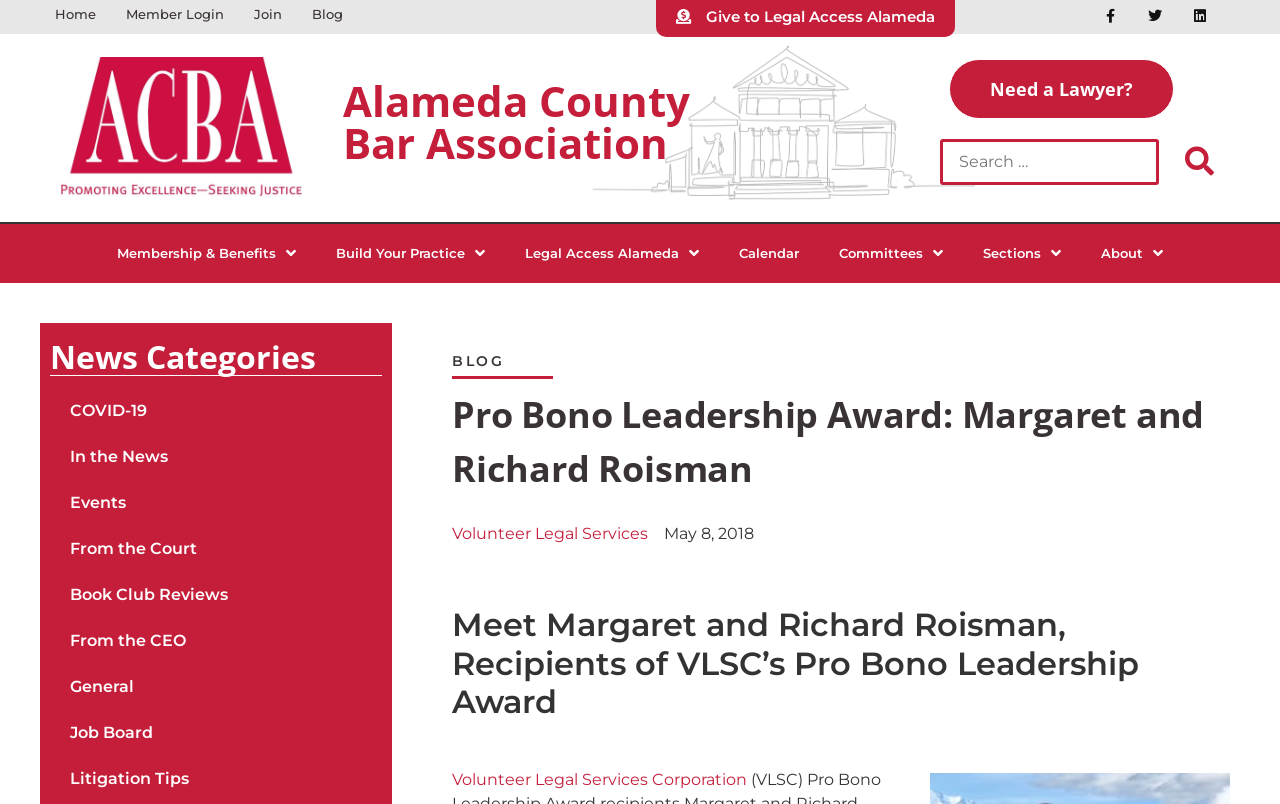Provide your answer in a single word or phrase: 
How many main sections are there in the webpage?

3